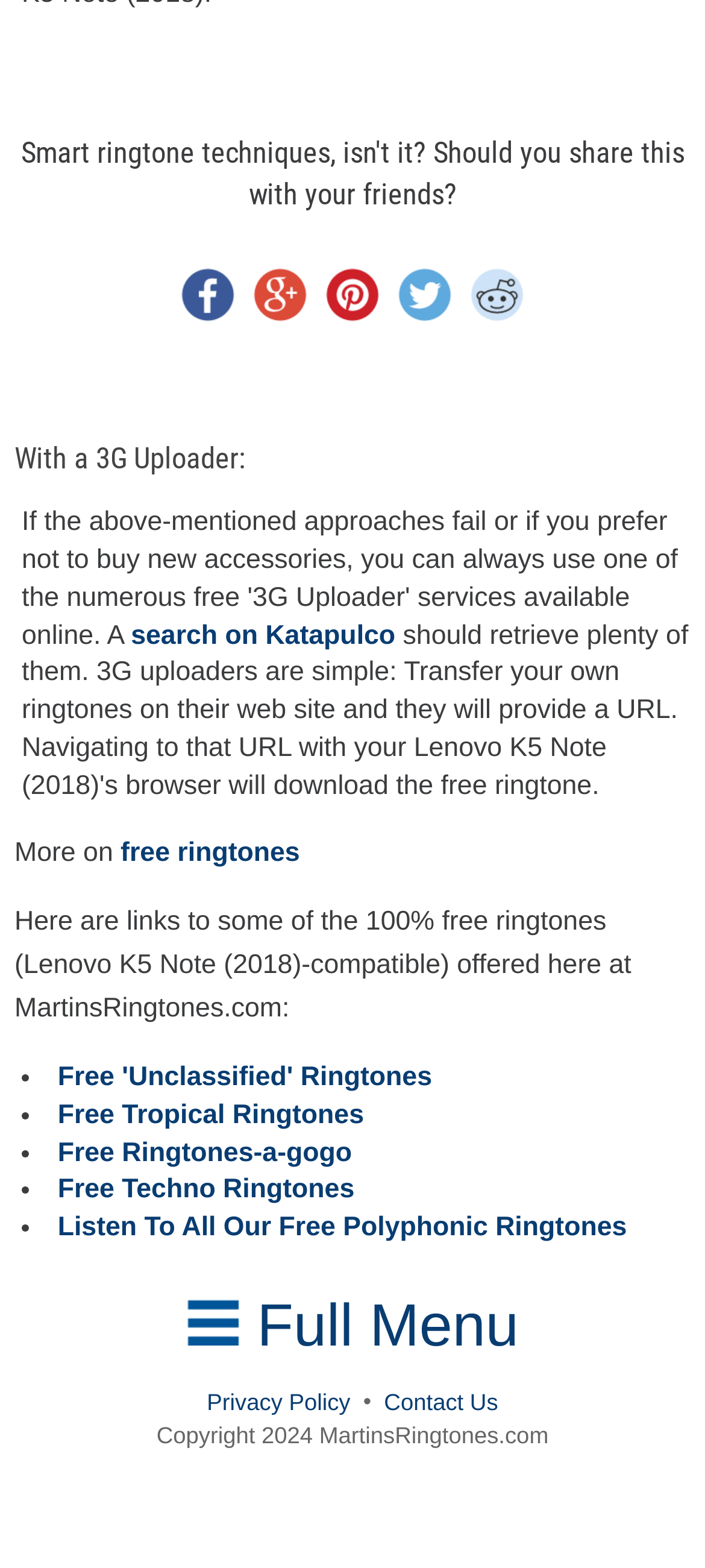What is the text of the first heading?
Based on the visual, give a brief answer using one word or a short phrase.

Smart ringtone techniques, isn't it? Should you share this with your friends?